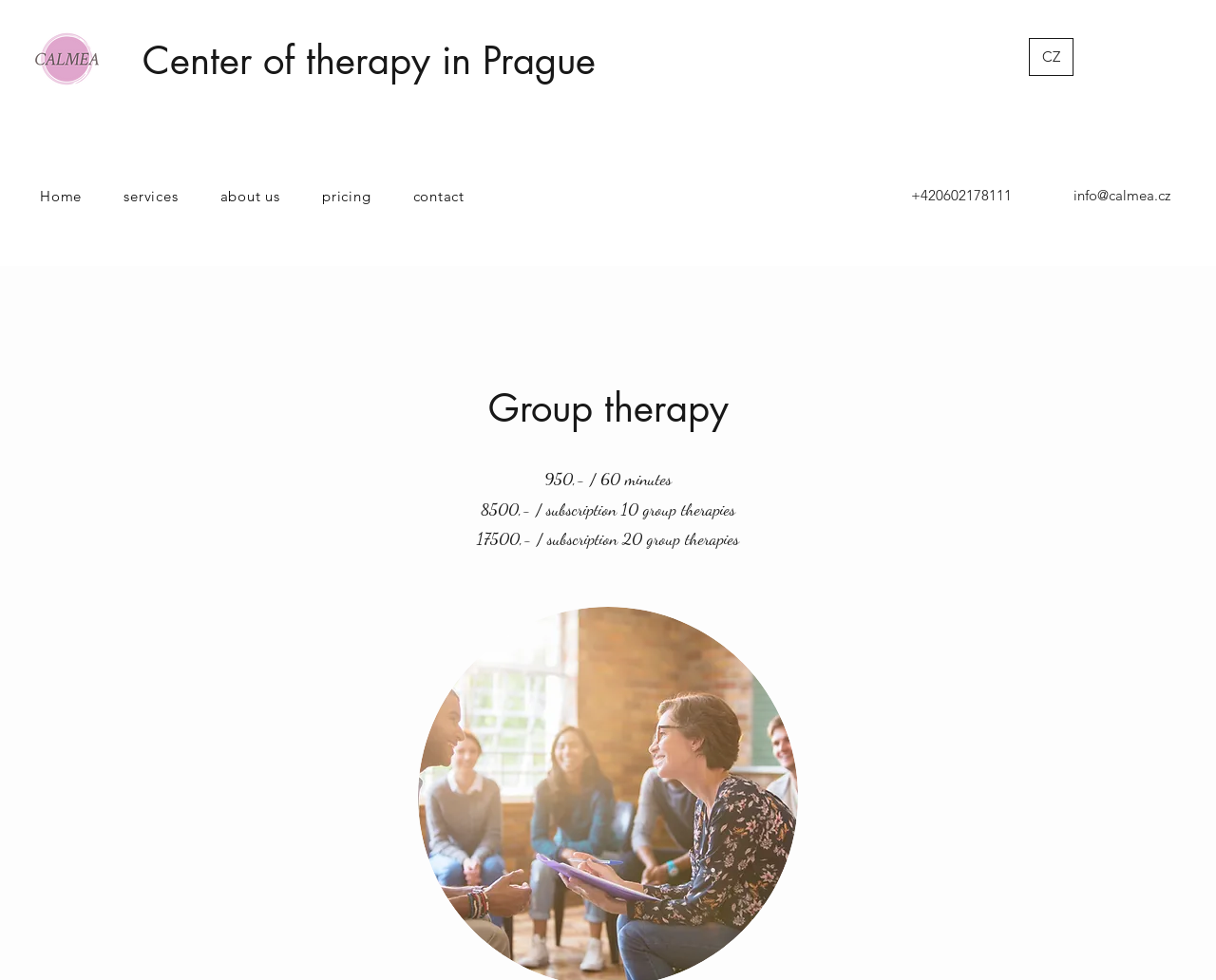Please find the bounding box for the UI element described by: "Log in".

None